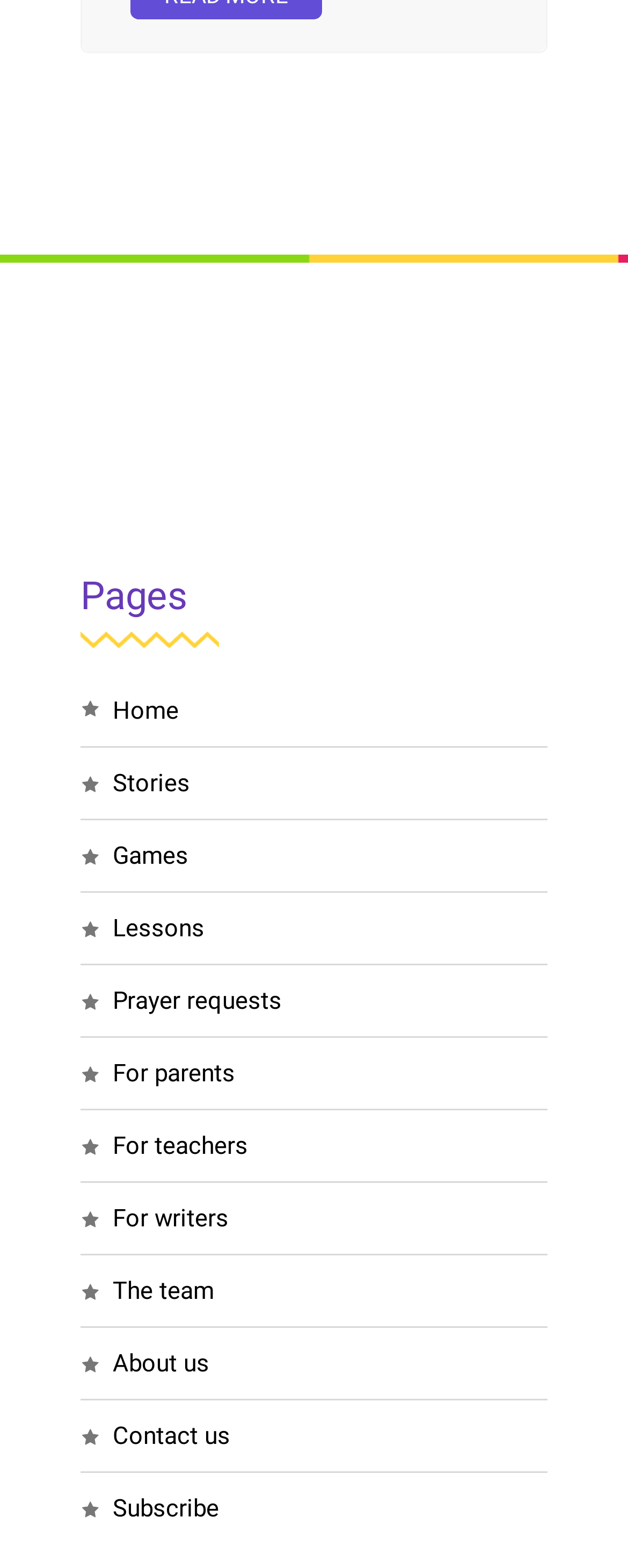Reply to the question with a single word or phrase:
How many sections are there in the complementary area?

2